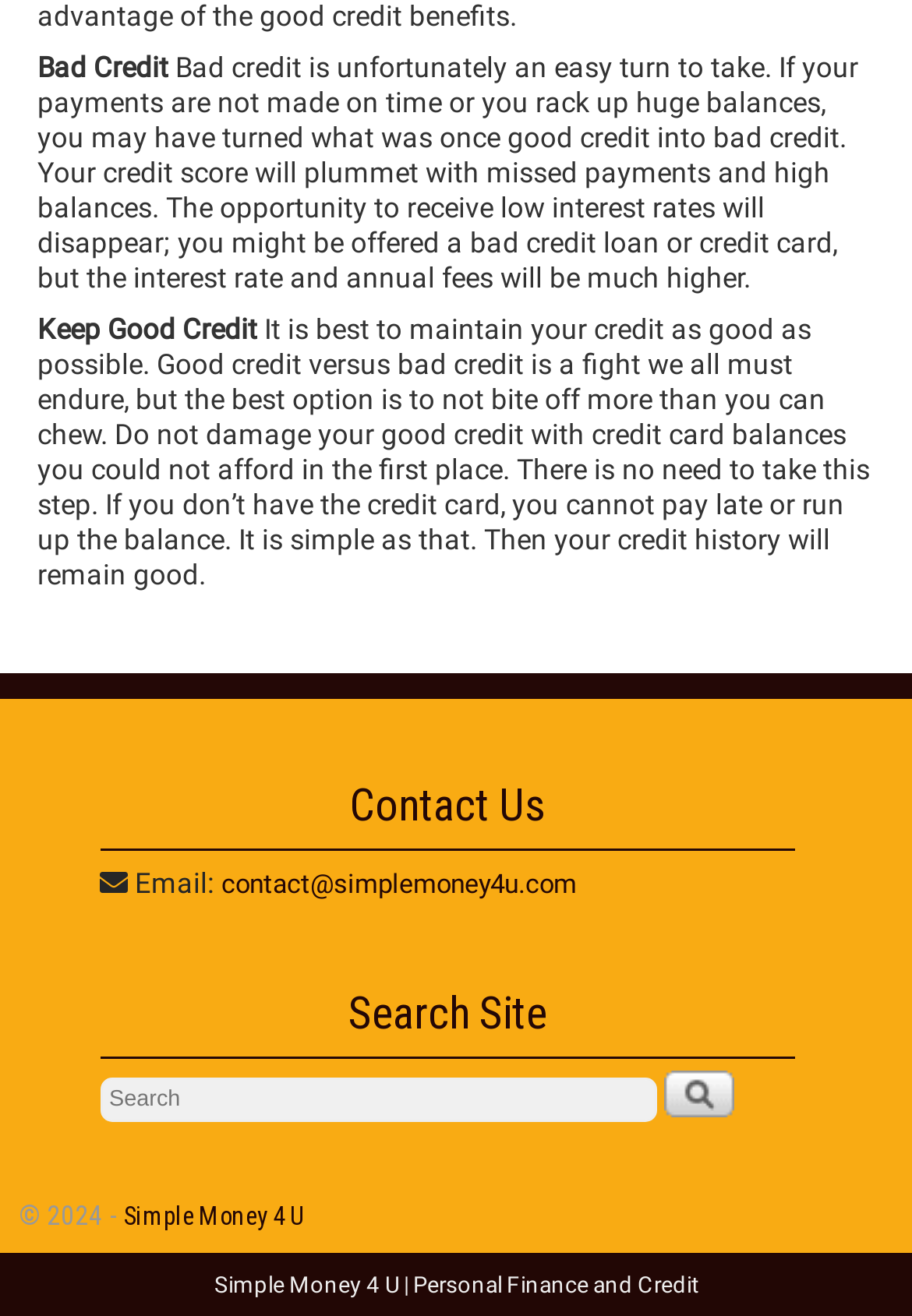Extract the bounding box of the UI element described as: "Simple Money 4 U".

[0.136, 0.914, 0.336, 0.937]